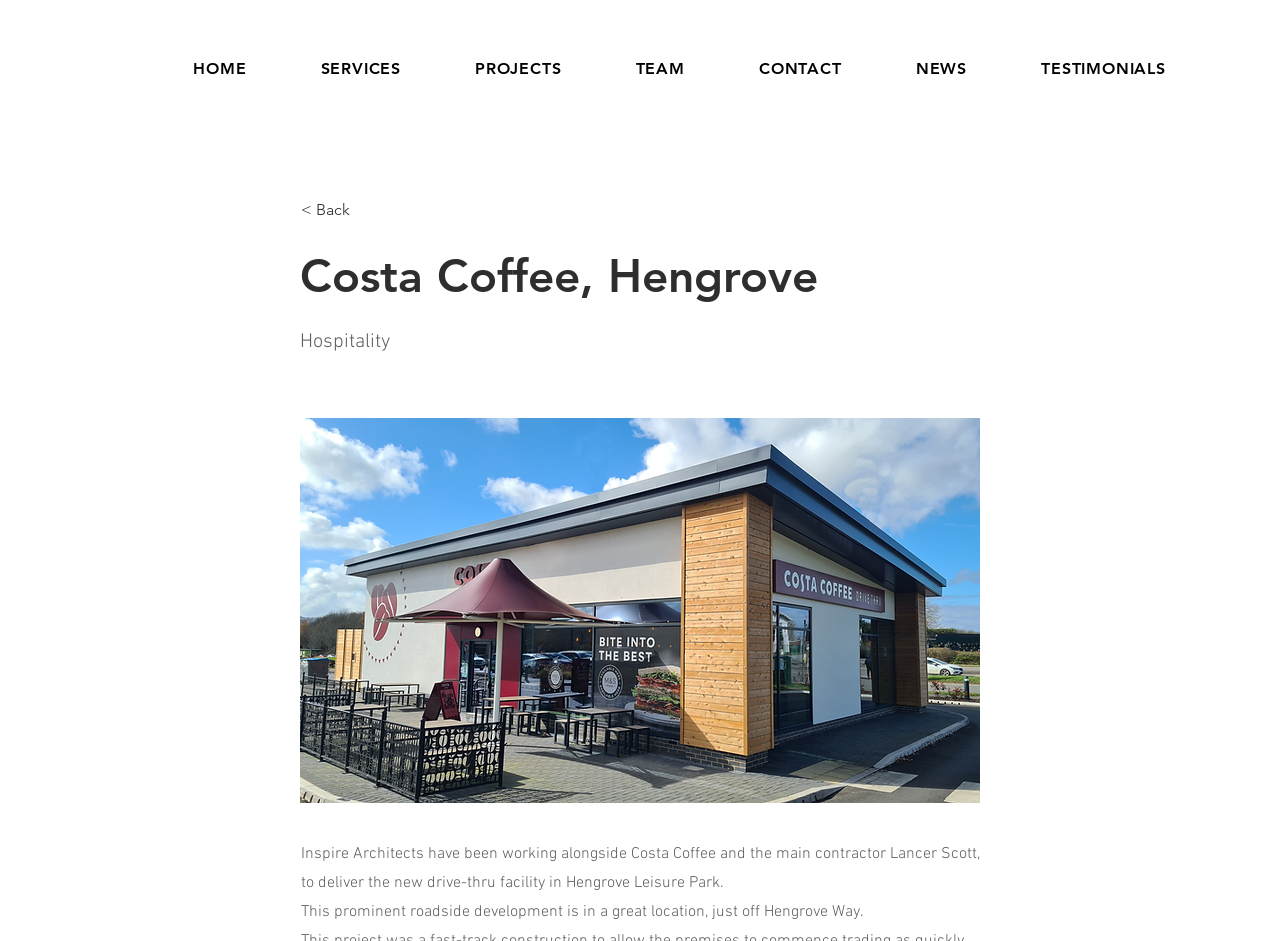Please provide the bounding box coordinates for the UI element as described: "< Back". The coordinates must be four floats between 0 and 1, represented as [left, top, right, bottom].

[0.235, 0.202, 0.338, 0.244]